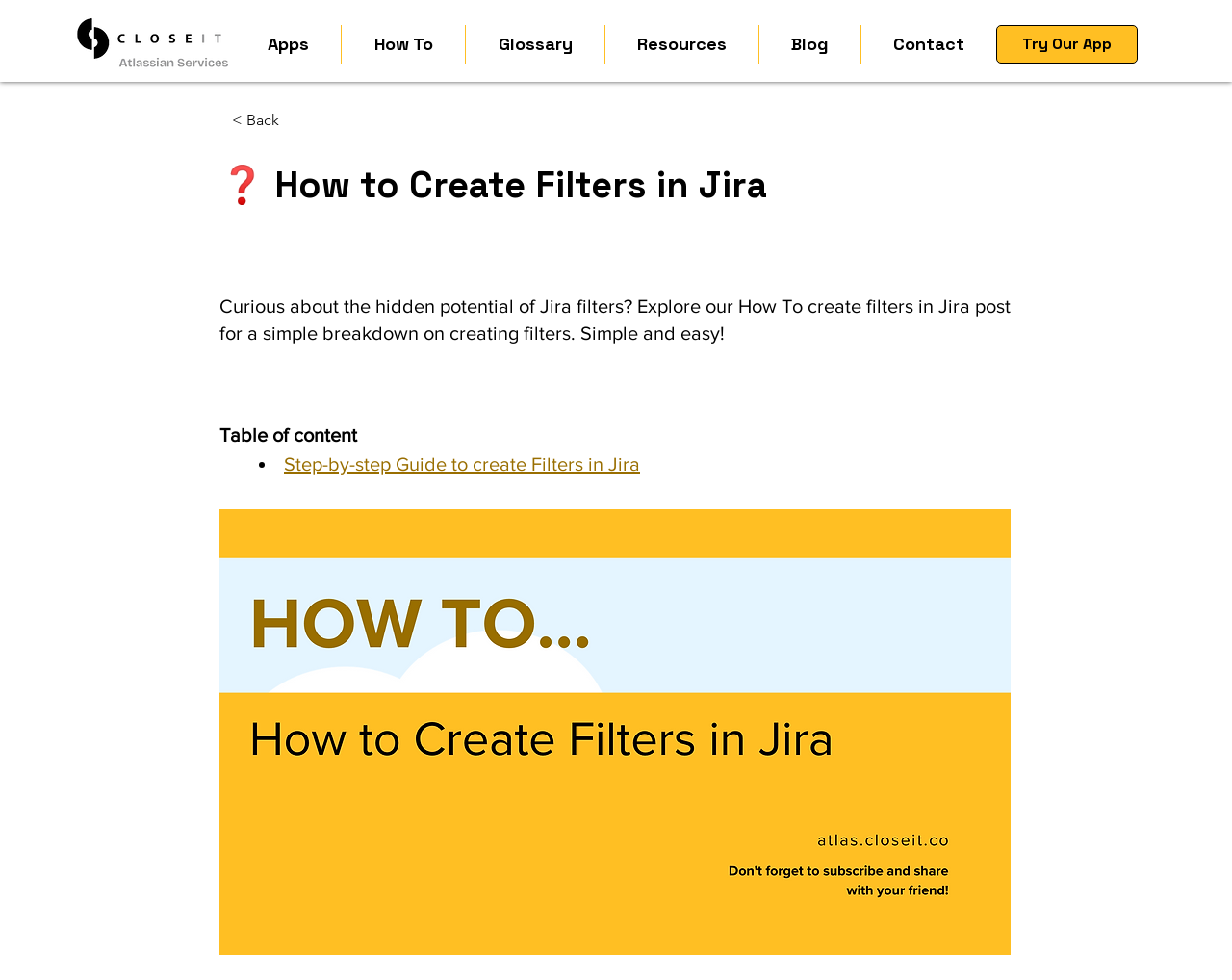From the given element description: "Glossary", find the bounding box for the UI element. Provide the coordinates as four float numbers between 0 and 1, in the order [left, top, right, bottom].

[0.378, 0.026, 0.491, 0.065]